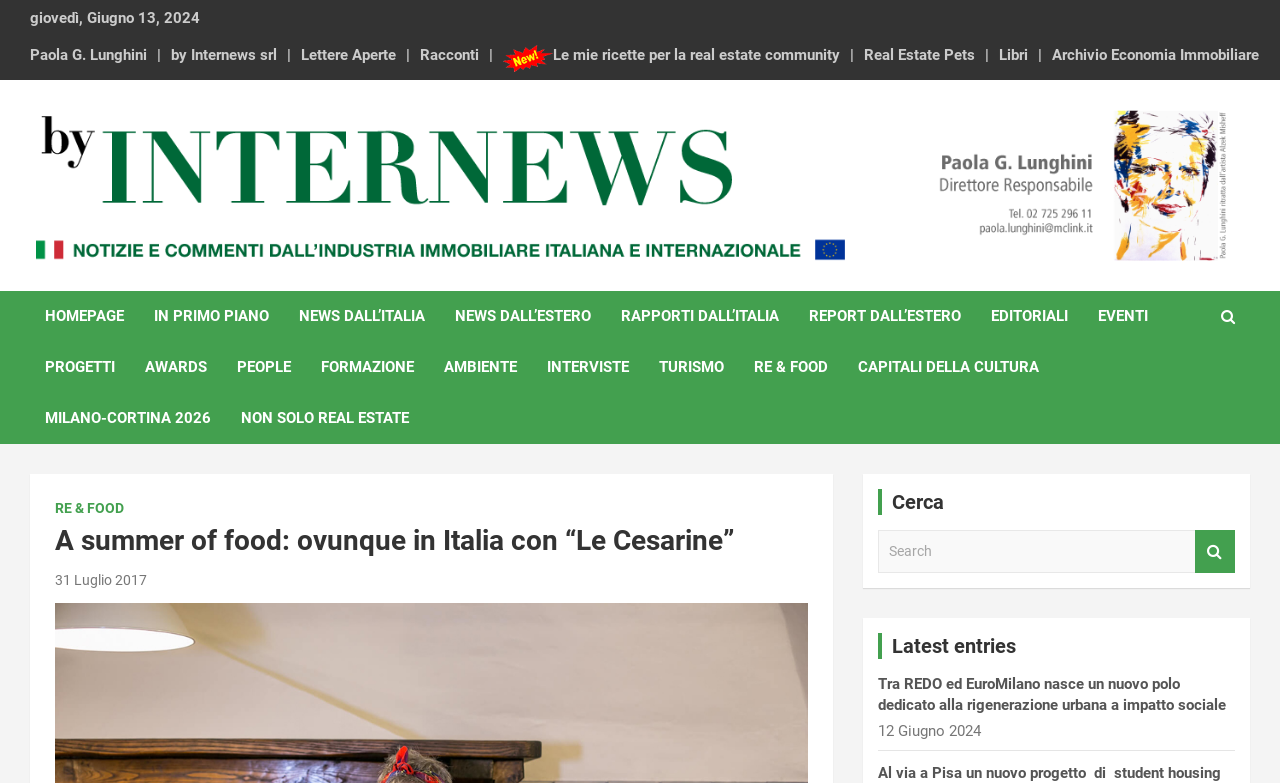Construct a comprehensive caption that outlines the webpage's structure and content.

The webpage appears to be a blog or news website focused on the Italian real estate industry, with a summer-themed section titled "A summer of food: ovunque in Italia con “Le Cesarine”". 

At the top of the page, there is a date "giovedì, Giugno 13, 2024" and a series of links to different sections, including "Lettere Aperte", "Racconti", and "Le mie ricette per la real estate community", which is accompanied by a small image. 

Below these links, there is a prominent image of Paola G. Lunghini, an artist, with a link to her profile. To the right of this image, there is a heading "By Internews" and a brief description of the website's content, which includes news and comments from the Italian and international real estate industry.

The main navigation menu is located below, with links to various sections such as "HOMEPAGE", "IN PRIMO PIANO", "NEWS DALL’ITALIA", and others. 

On the right side of the page, there is a search bar with a search button and a heading "Cerca". Below the search bar, there is a section titled "Latest entries" with a link to a news article about urban regeneration and a date "12 Giugno 2024".